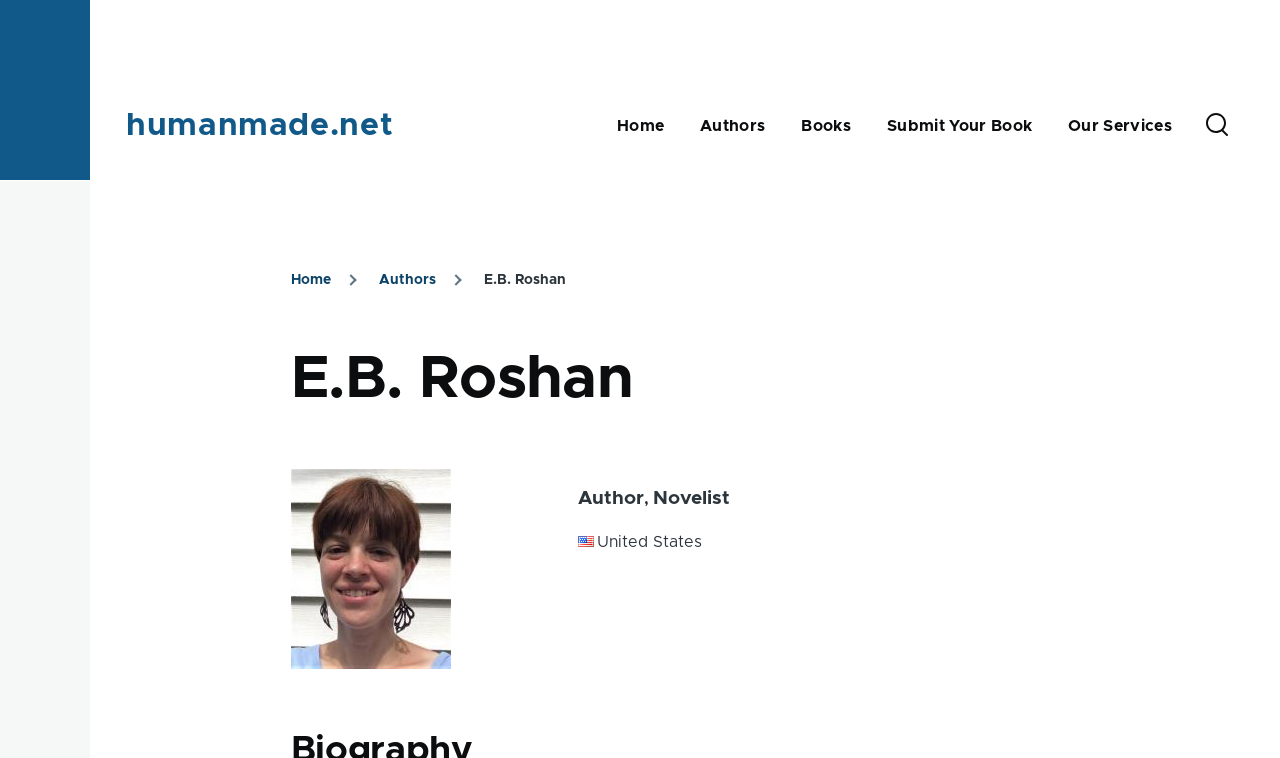Give a one-word or one-phrase response to the question: 
How many navigation links are in the top navigation bar?

5